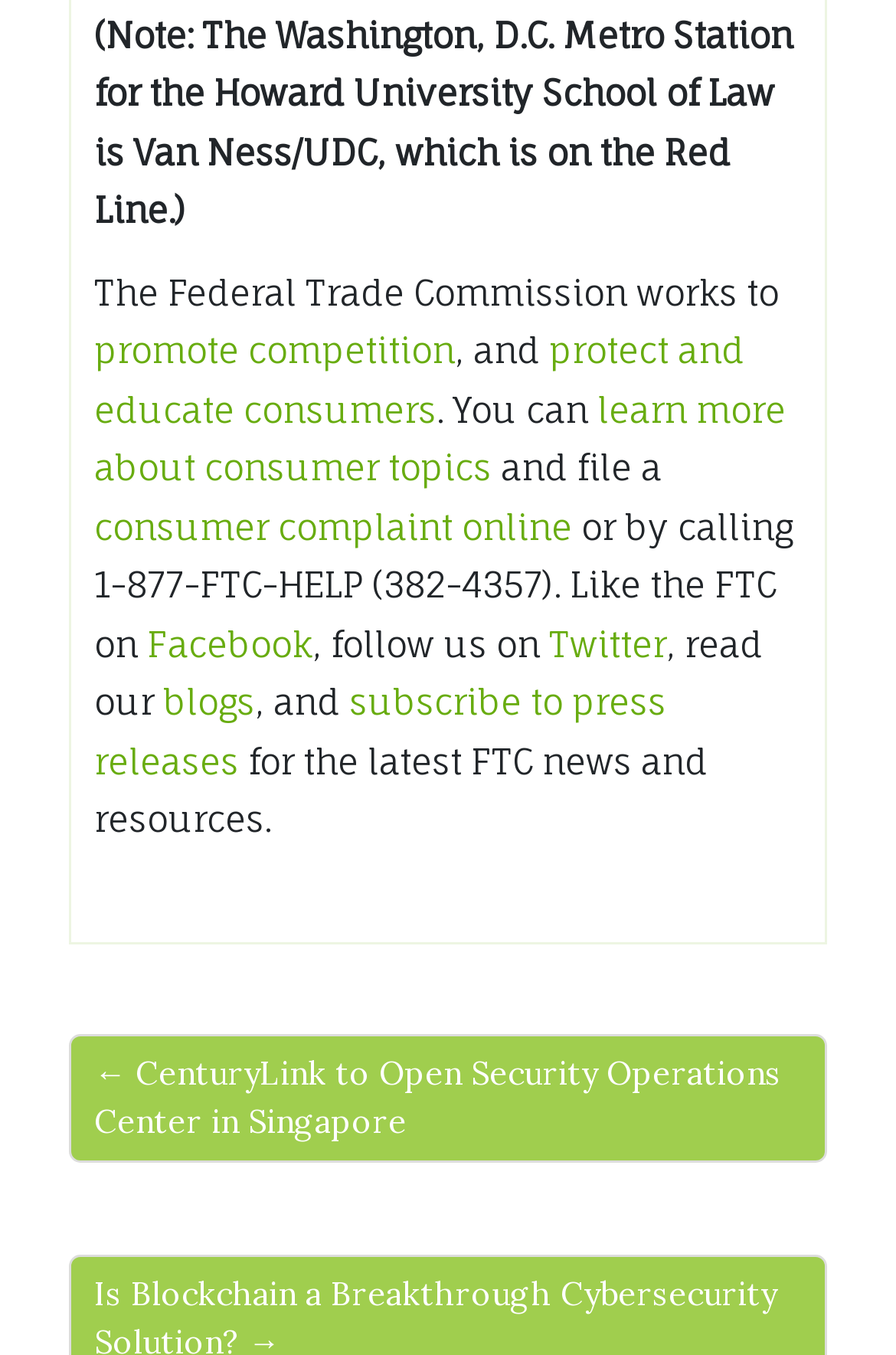Using the information shown in the image, answer the question with as much detail as possible: What is the nearest Metro Station to the Howard University School of Law?

The webpage provides a note stating that the nearest Metro Station to the Howard University School of Law is Van Ness/UDC, which is on the Red Line.